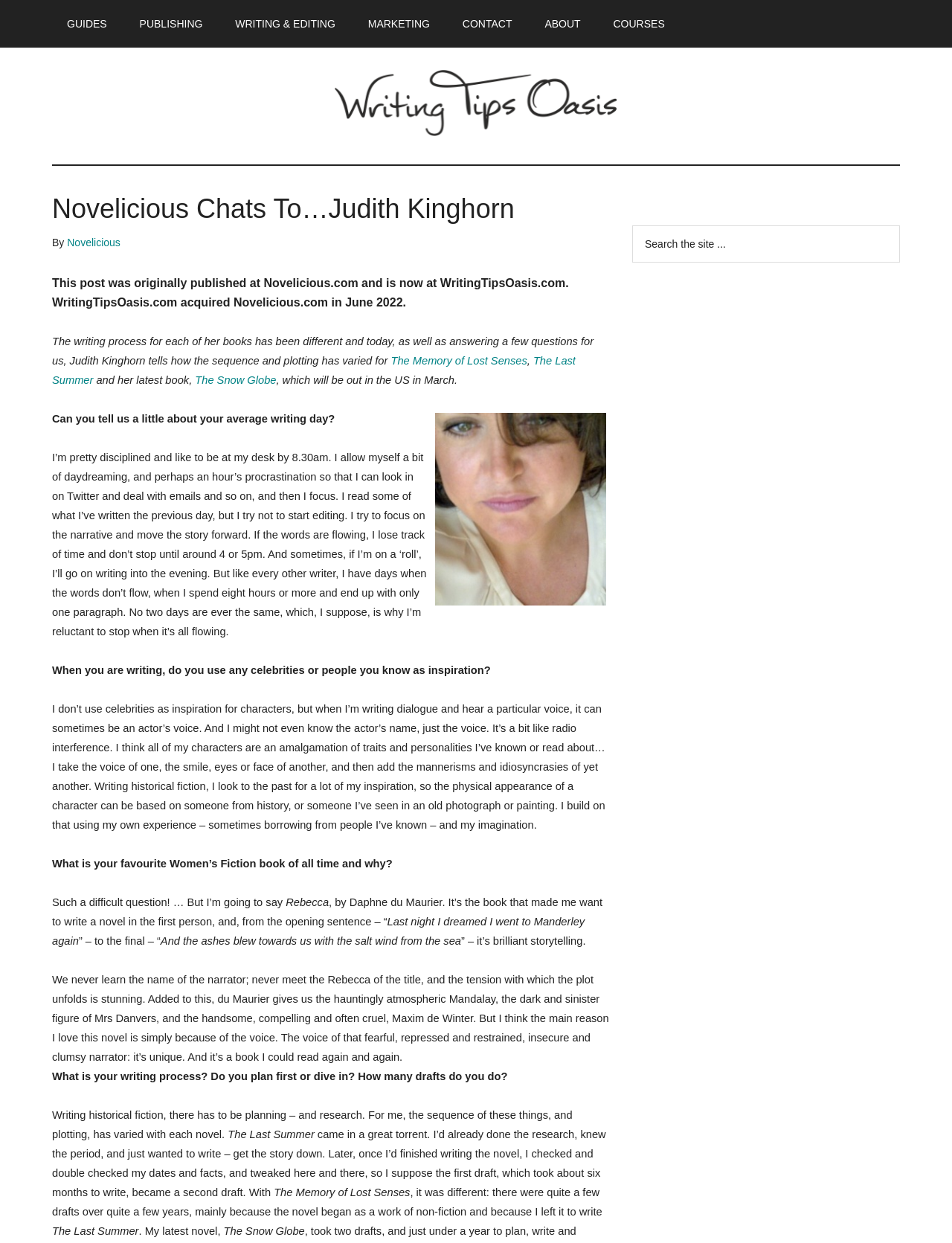Determine the bounding box coordinates of the clickable region to follow the instruction: "Click the 'GUIDES' link".

[0.055, 0.0, 0.128, 0.038]